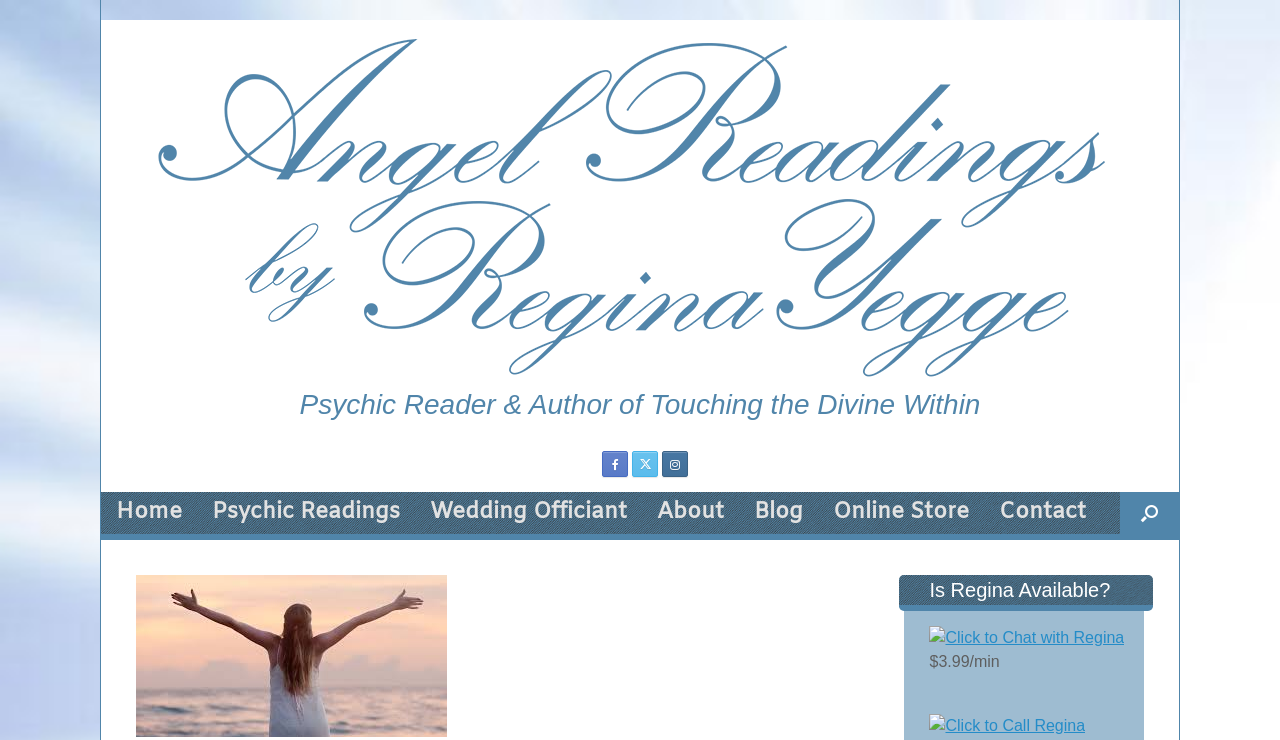Locate the bounding box coordinates of the region to be clicked to comply with the following instruction: "Click to Chat with Regina". The coordinates must be four float numbers between 0 and 1, in the form [left, top, right, bottom].

[0.726, 0.85, 0.878, 0.873]